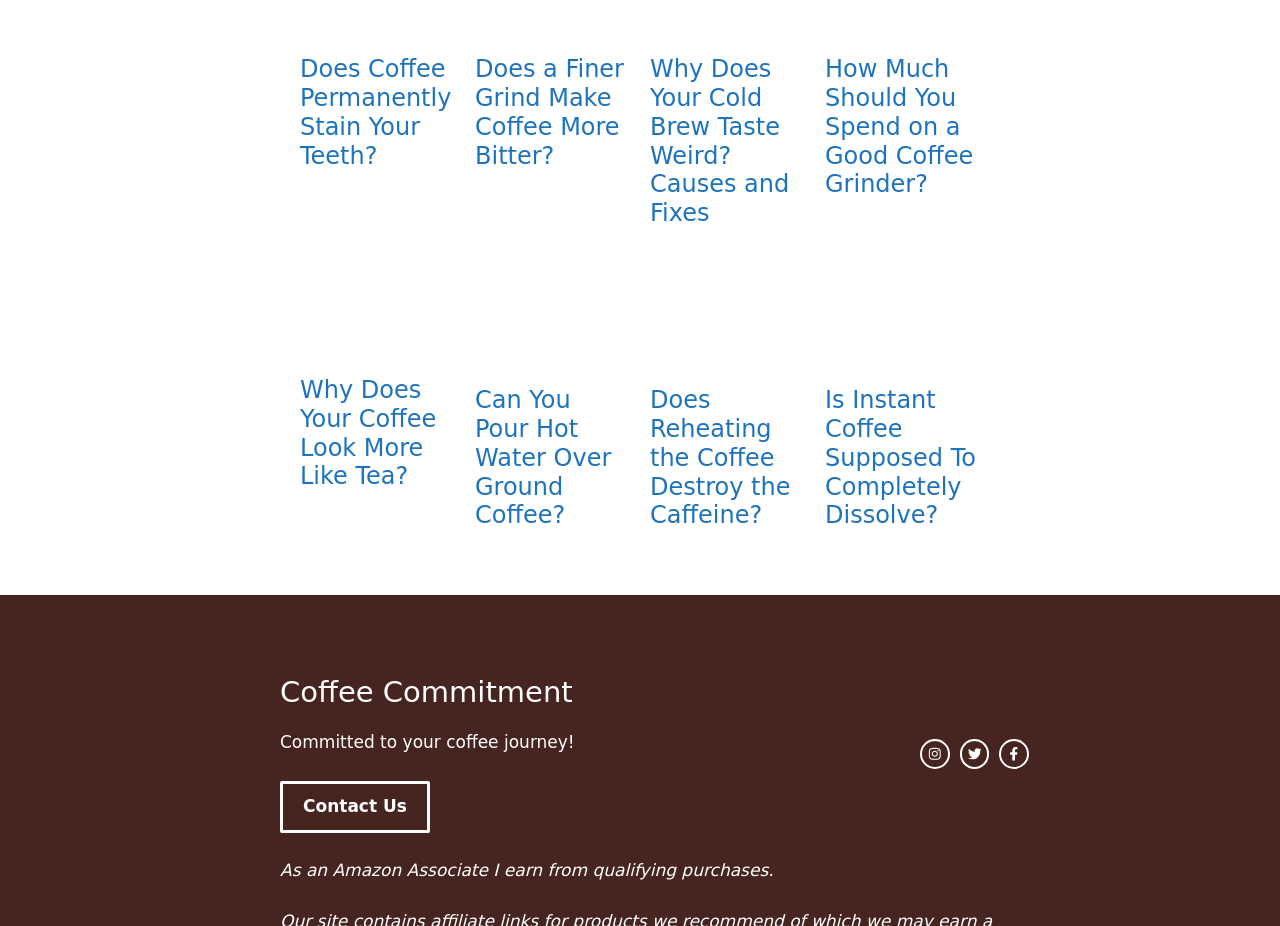Using a single word or phrase, answer the following question: 
What is the topic of the last heading?

Instant coffee